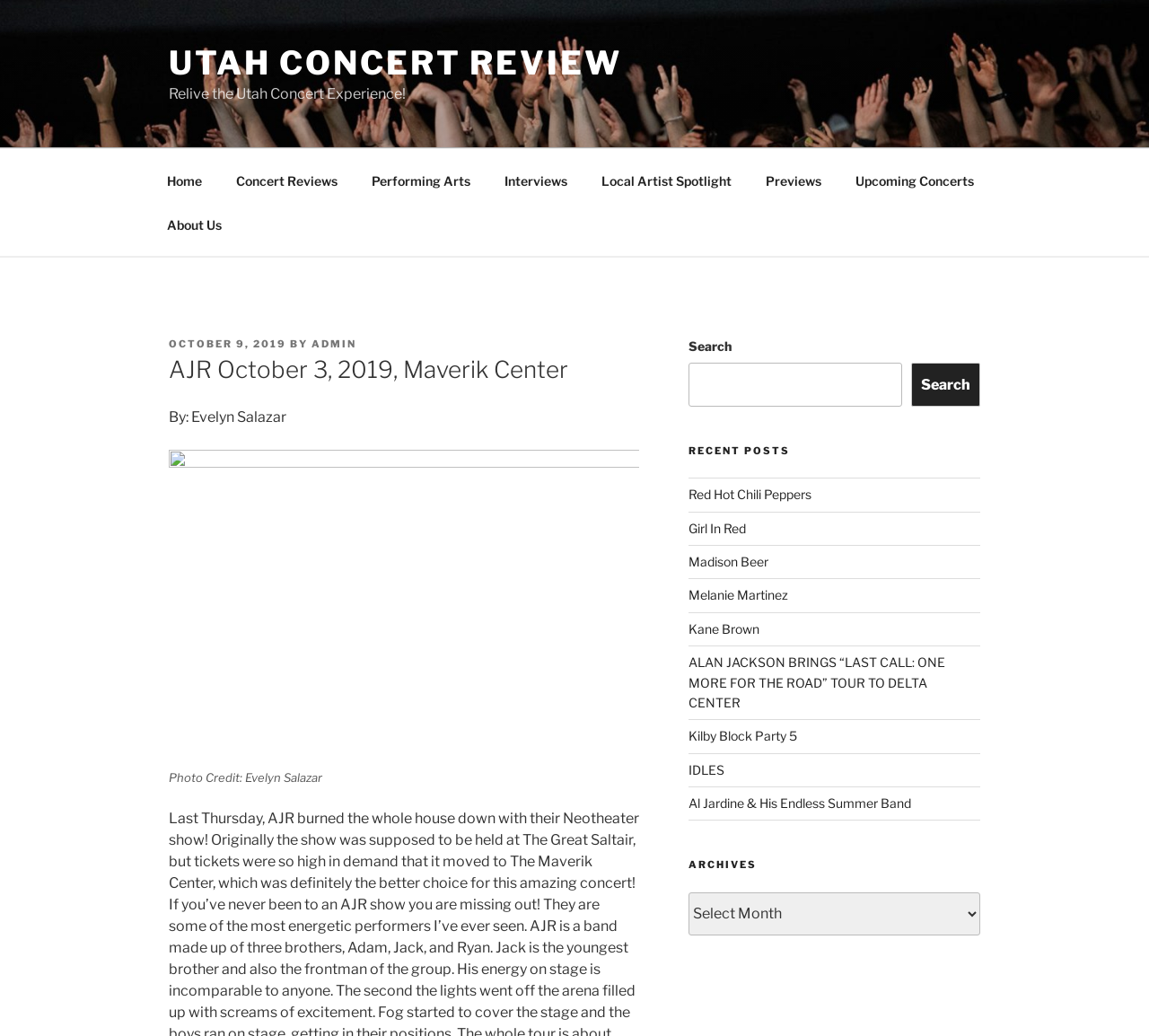What is the purpose of the search box?
Look at the image and respond to the question as thoroughly as possible.

I found a search box element with a static text element labeled 'Search' and a button labeled 'Search', which suggests that the purpose of the search box is to allow users to search the website for specific content.